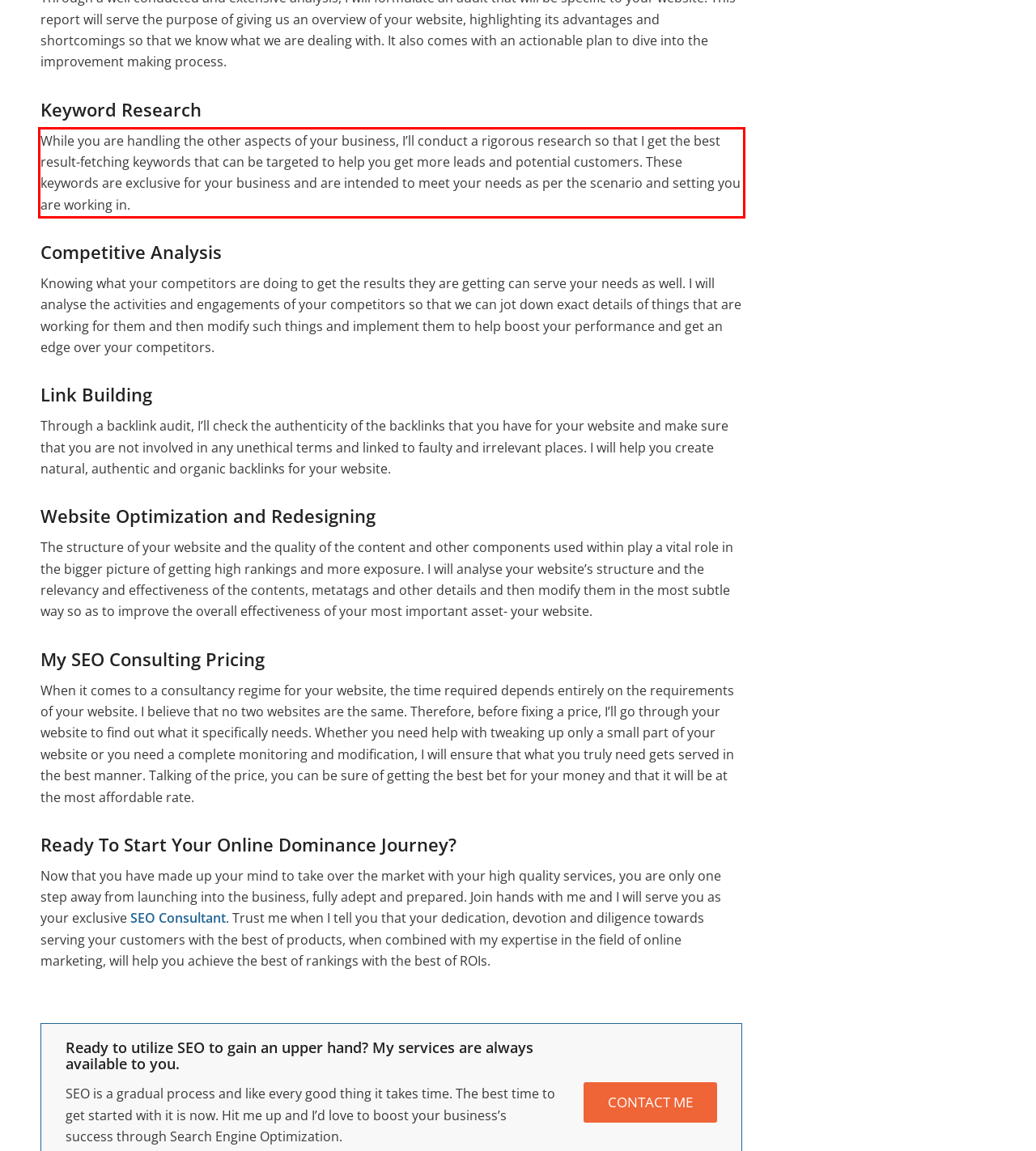By examining the provided screenshot of a webpage, recognize the text within the red bounding box and generate its text content.

While you are handling the other aspects of your business, I’ll conduct a rigorous research so that I get the best result-fetching keywords that can be targeted to help you get more leads and potential customers. These keywords are exclusive for your business and are intended to meet your needs as per the scenario and setting you are working in.